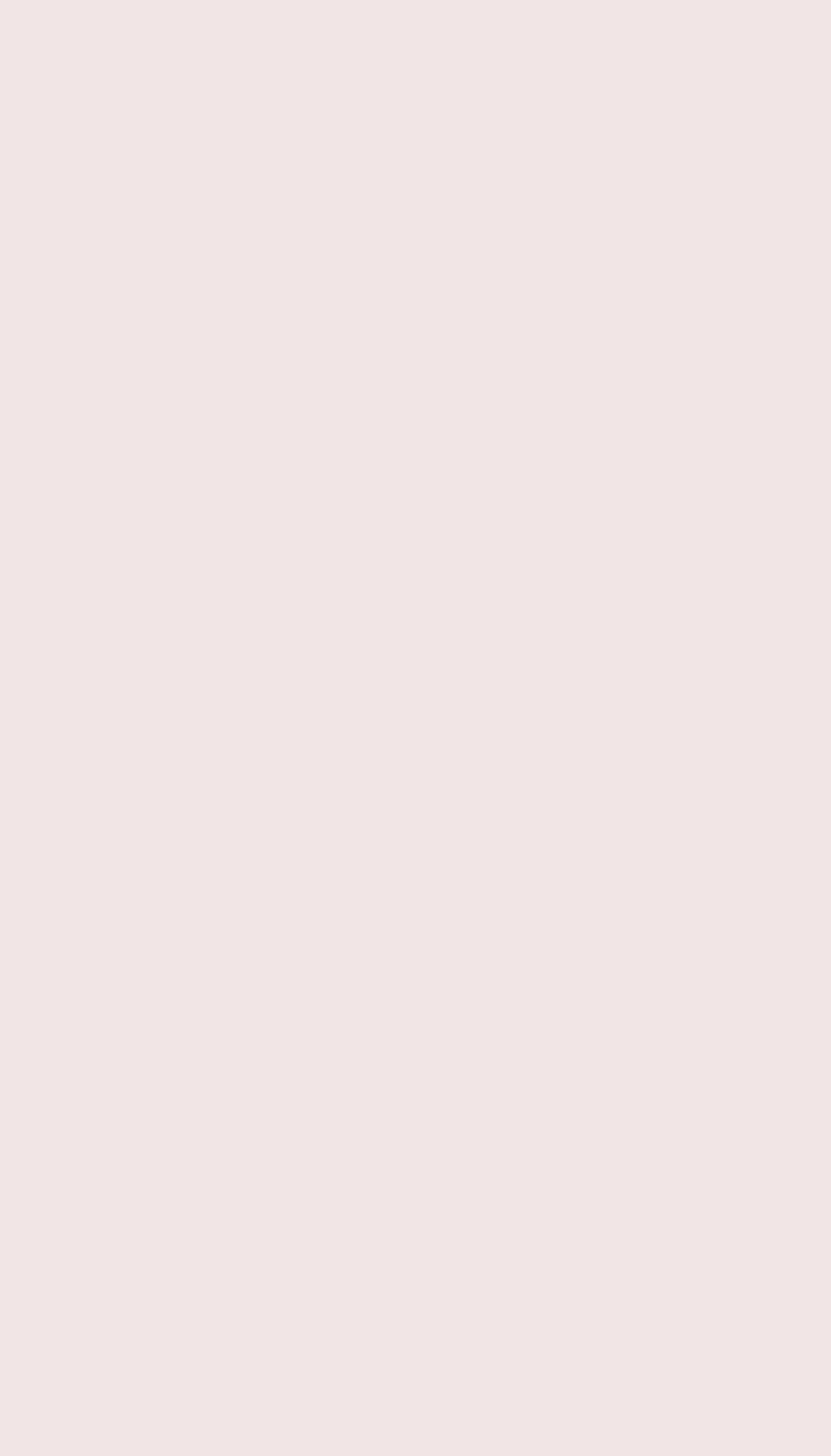Using the format (top-left x, top-left y, bottom-right x, bottom-right y), and given the element description, identify the bounding box coordinates within the screenshot: Resource Center

[0.769, 0.918, 0.982, 0.935]